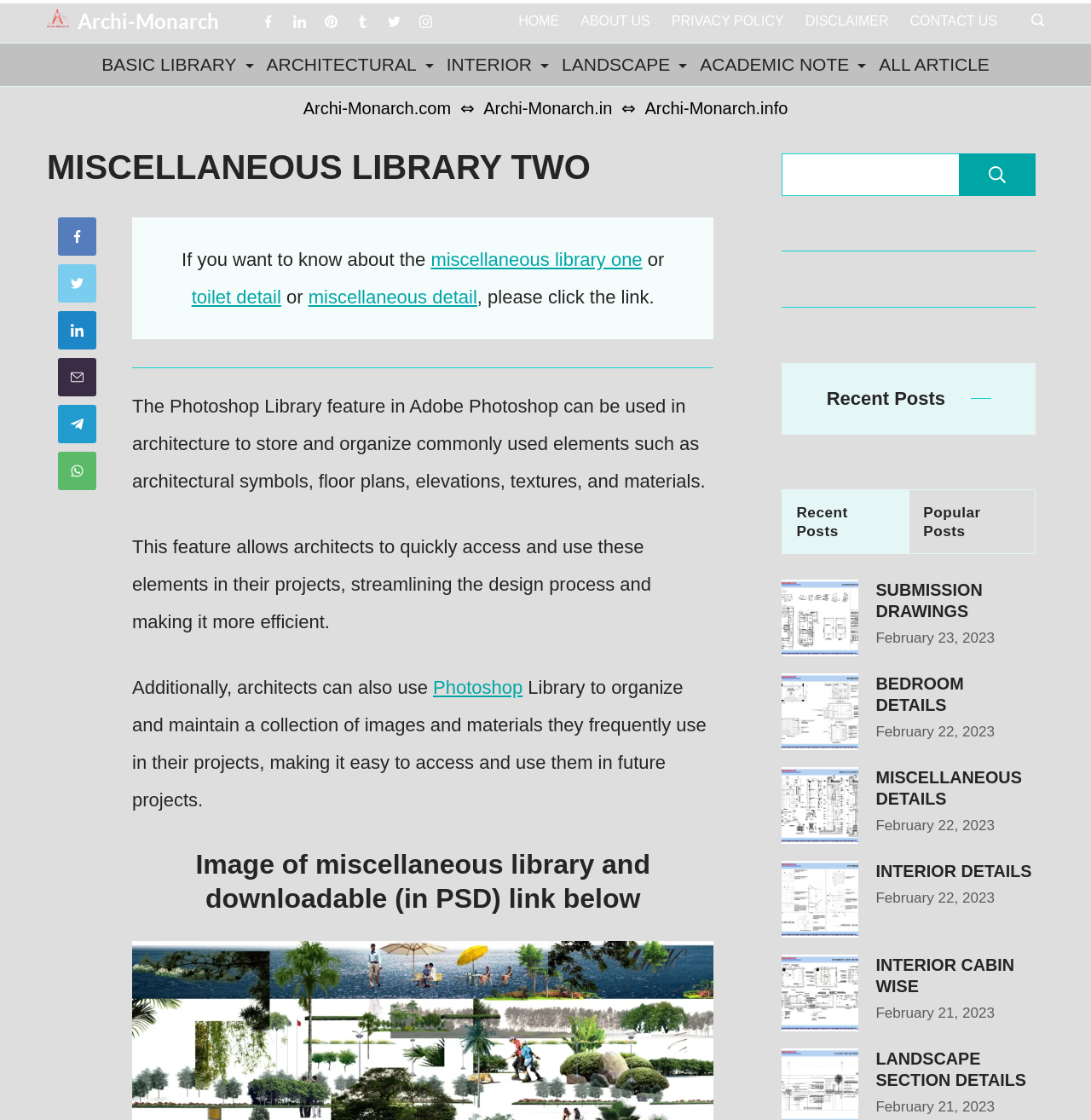Pinpoint the bounding box coordinates of the element that must be clicked to accomplish the following instruction: "Click the 'HOME' link". The coordinates should be in the format of four float numbers between 0 and 1, i.e., [left, top, right, bottom].

[0.475, 0.005, 0.522, 0.033]